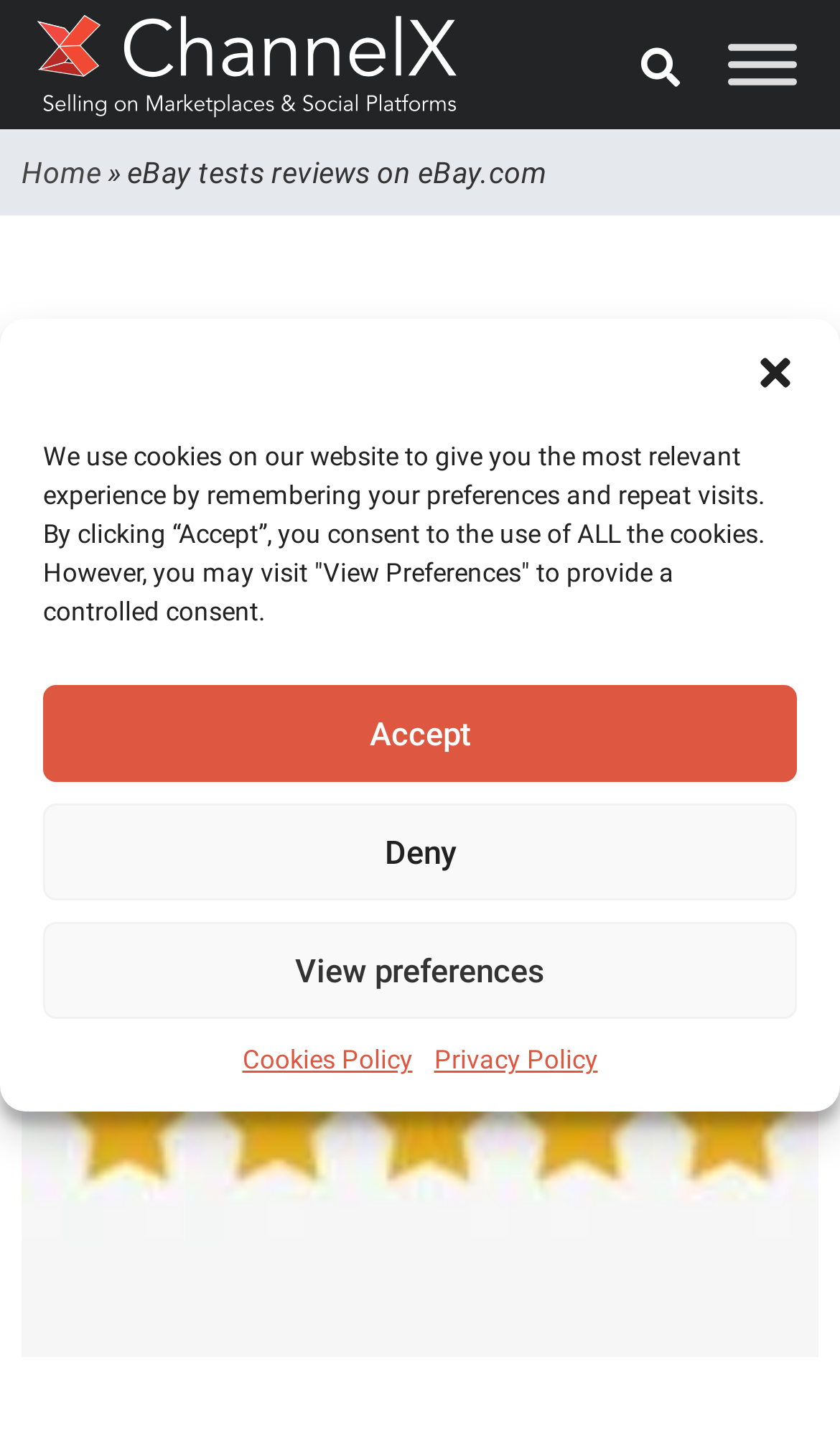Identify the bounding box coordinates of the section to be clicked to complete the task described by the following instruction: "Toggle menu". The coordinates should be four float numbers between 0 and 1, formatted as [left, top, right, bottom].

[0.867, 0.03, 0.949, 0.059]